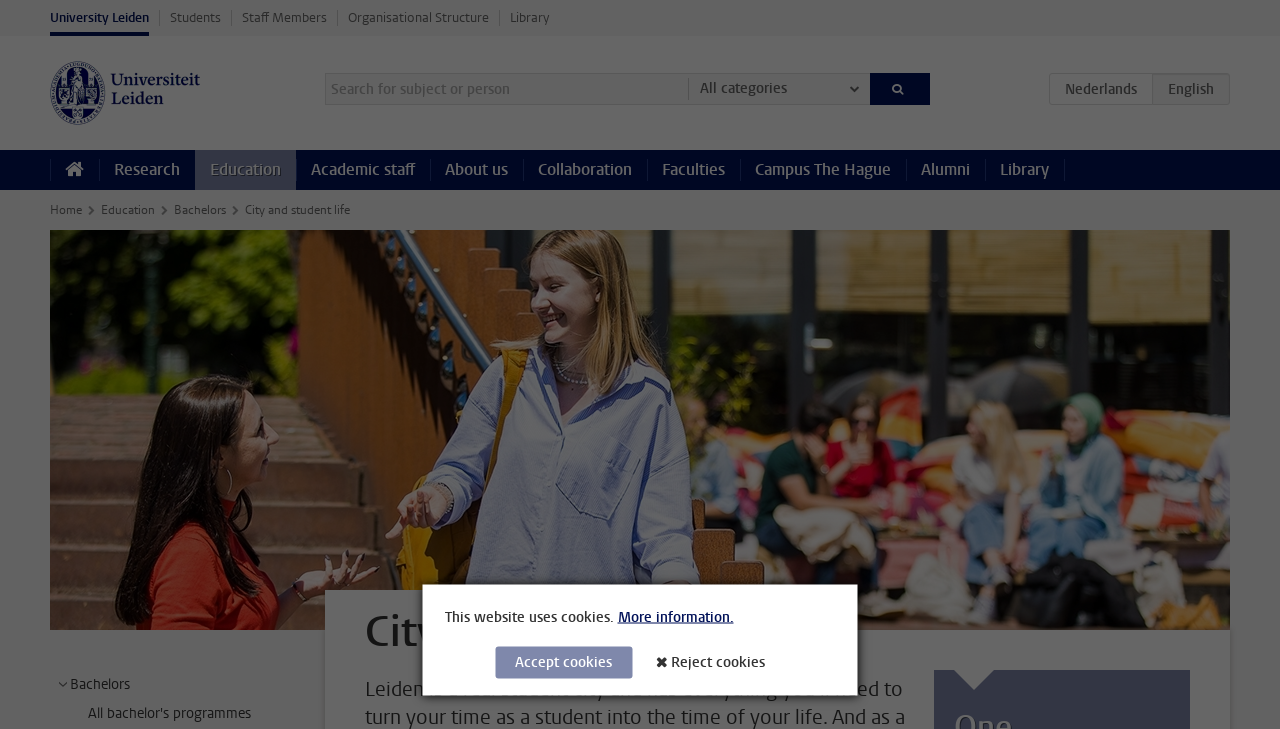Find and indicate the bounding box coordinates of the region you should select to follow the given instruction: "View all bachelor's programmes".

[0.069, 0.966, 0.196, 0.992]